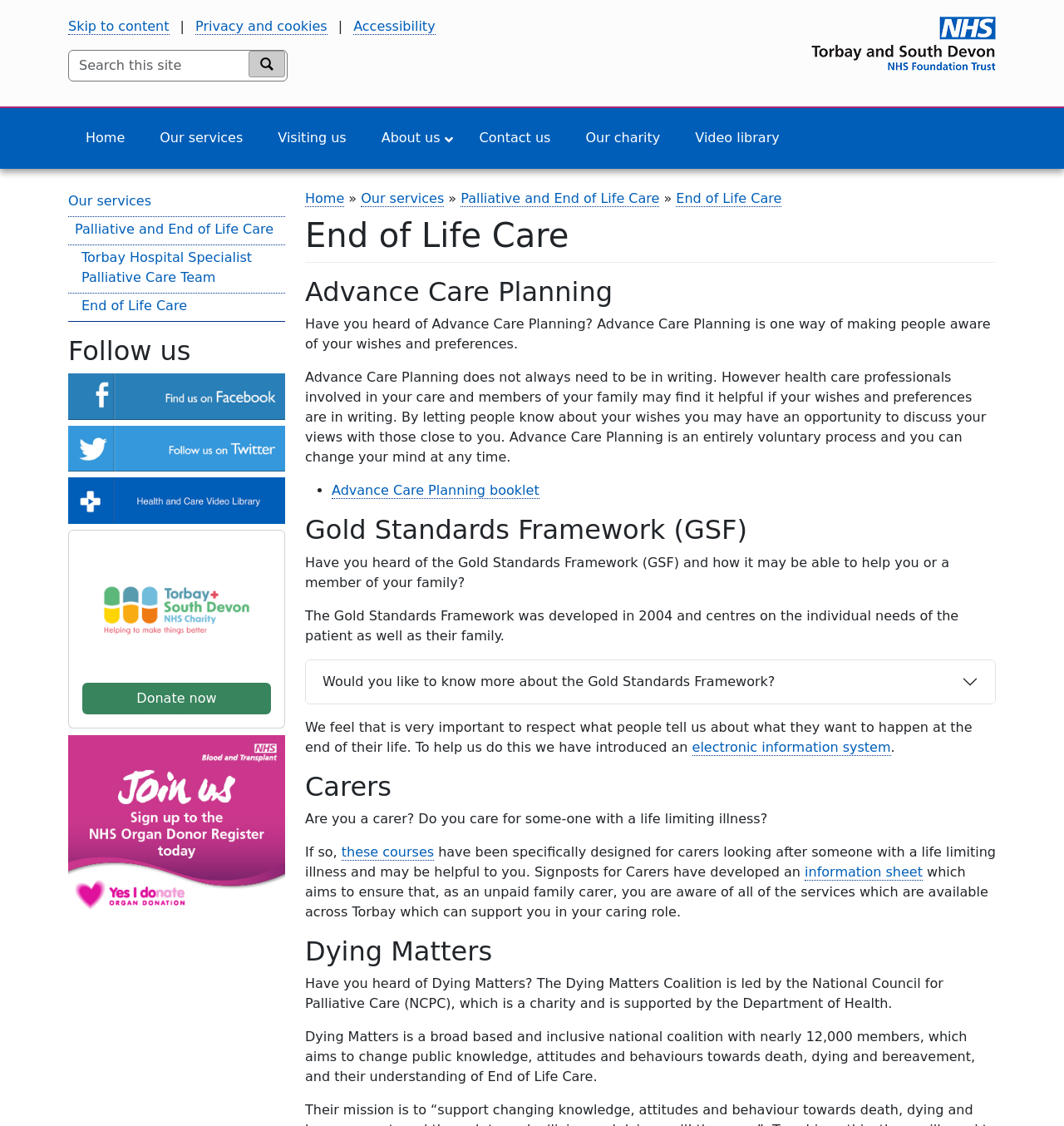Based on the image, please respond to the question with as much detail as possible:
What is the purpose of the electronic information system?

I found the answer by reading the static text element that describes the electronic information system, which is mentioned as a way to respect what people tell us about what they want to happen at the end of their life.